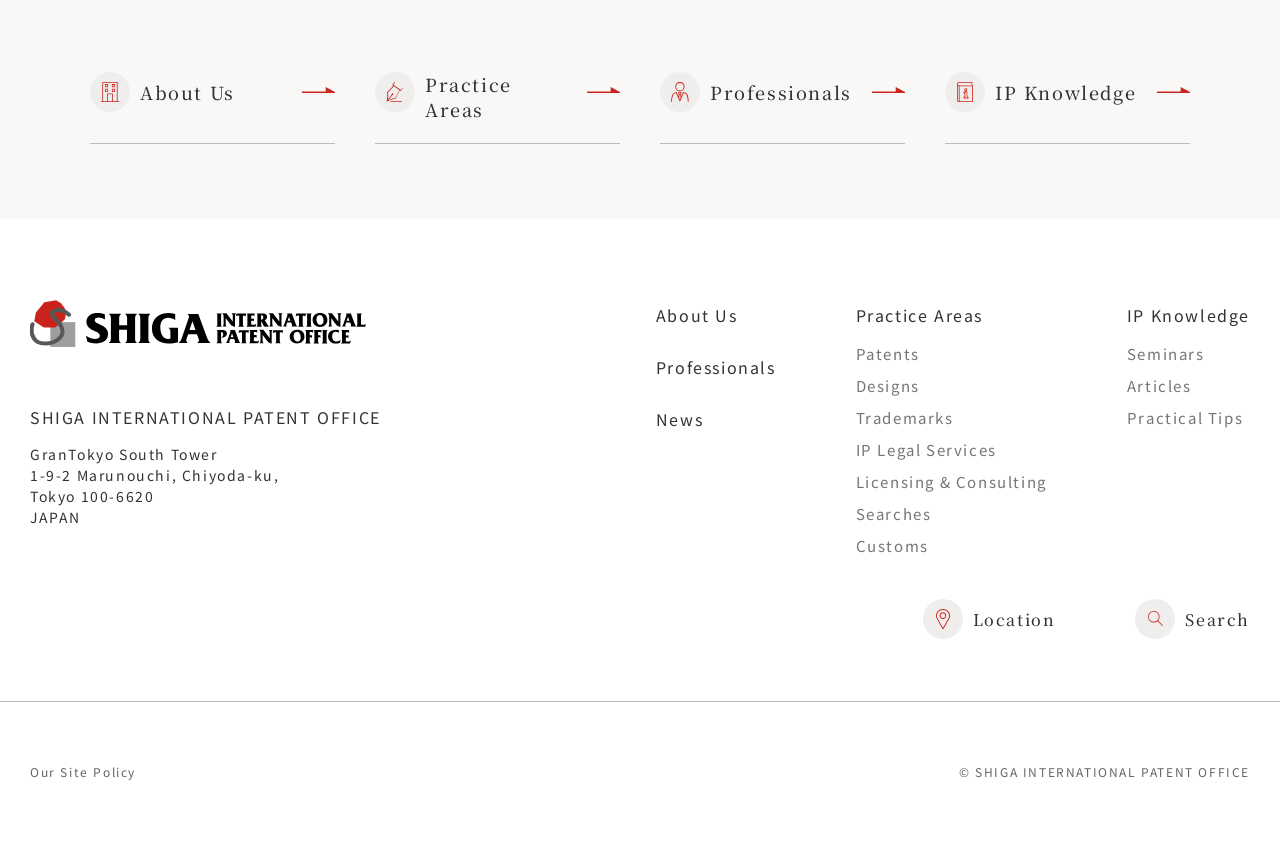What are the practice areas of the patent office?
Using the image provided, answer with just one word or phrase.

Patents, Designs, Trademarks, IP Legal Services, Licensing & Consulting, Searches, Customs